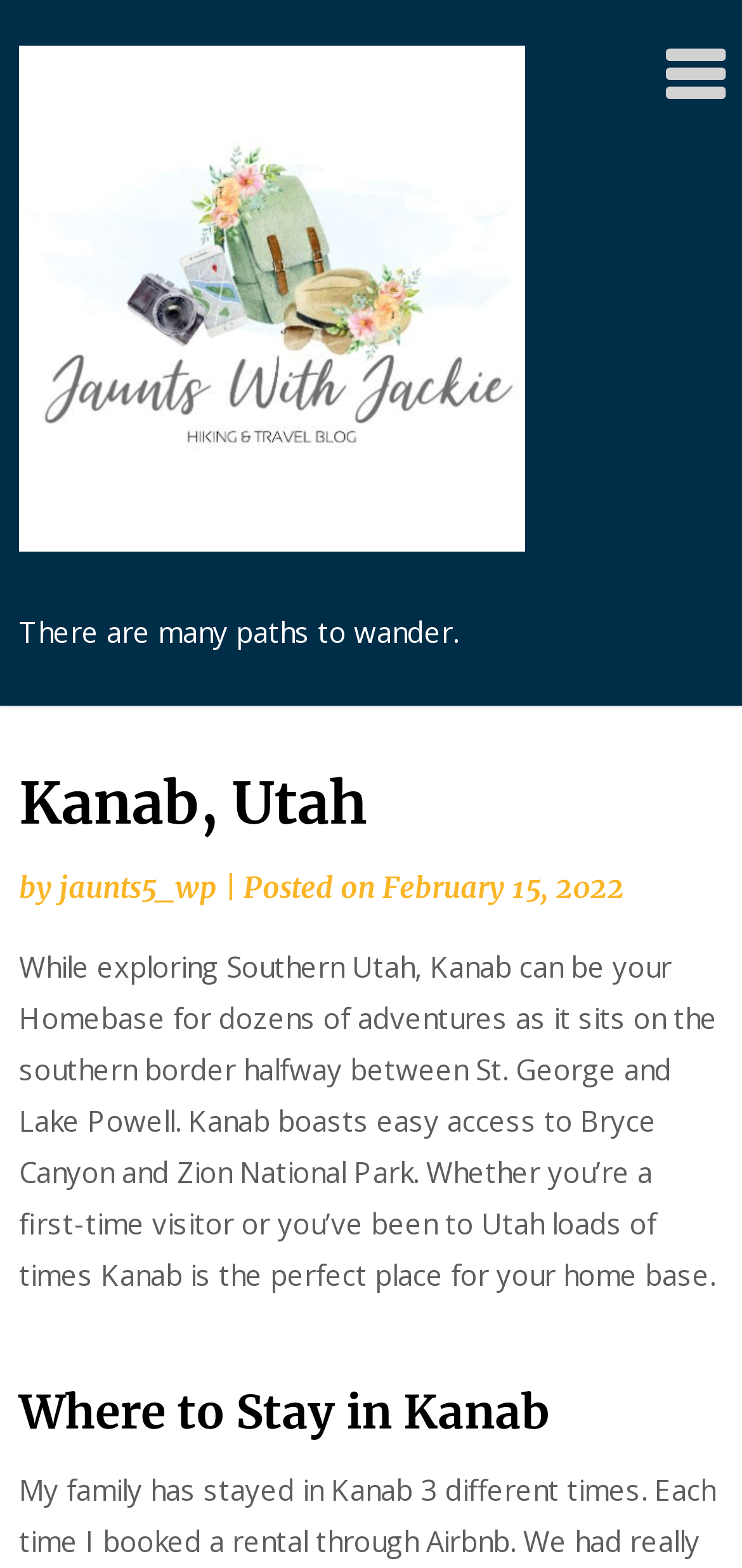Provide a single word or phrase to answer the given question: 
What is the author of the webpage?

jaunts5_wp